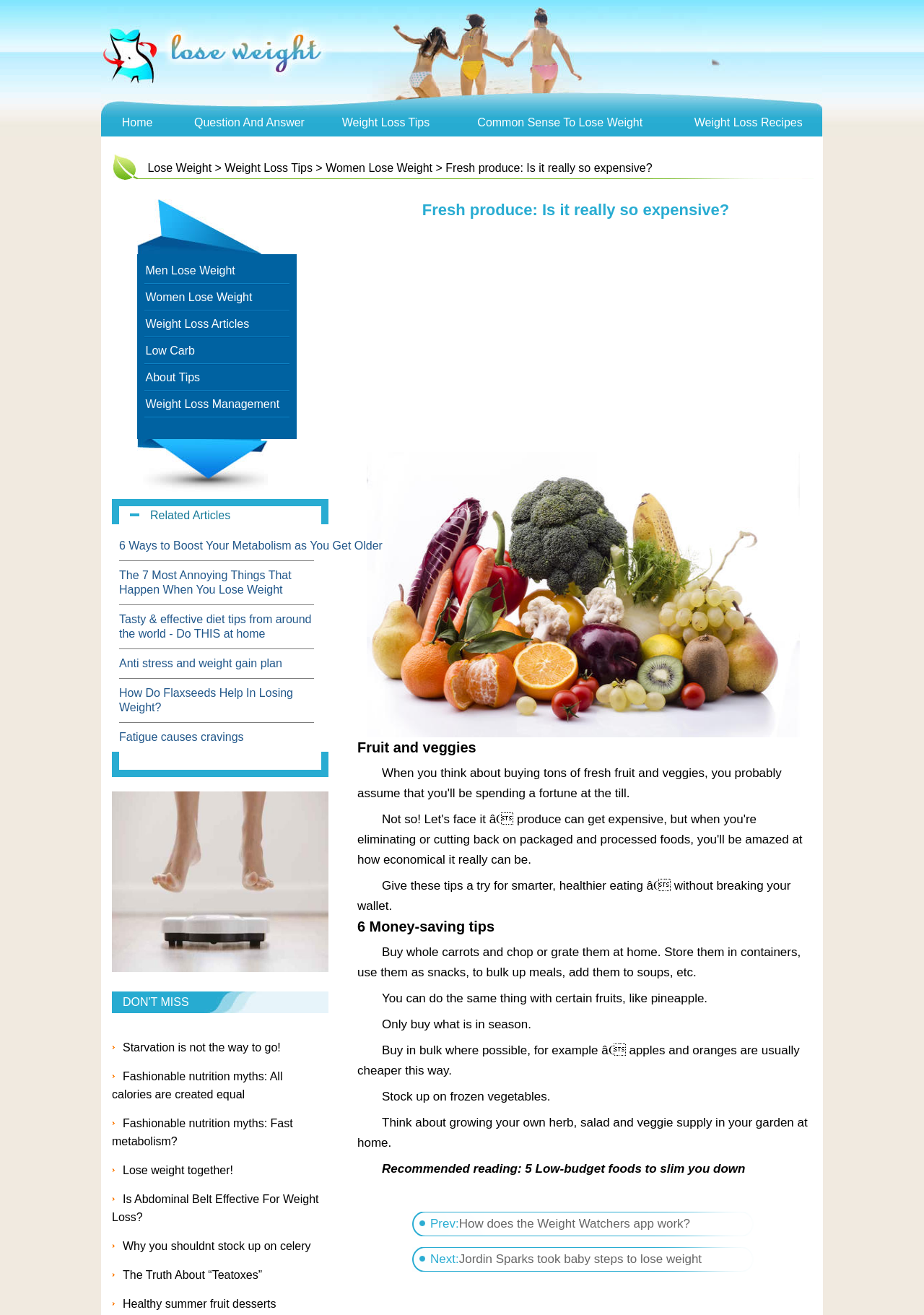Please find the bounding box for the UI component described as follows: "Low Carb".

[0.156, 0.256, 0.313, 0.277]